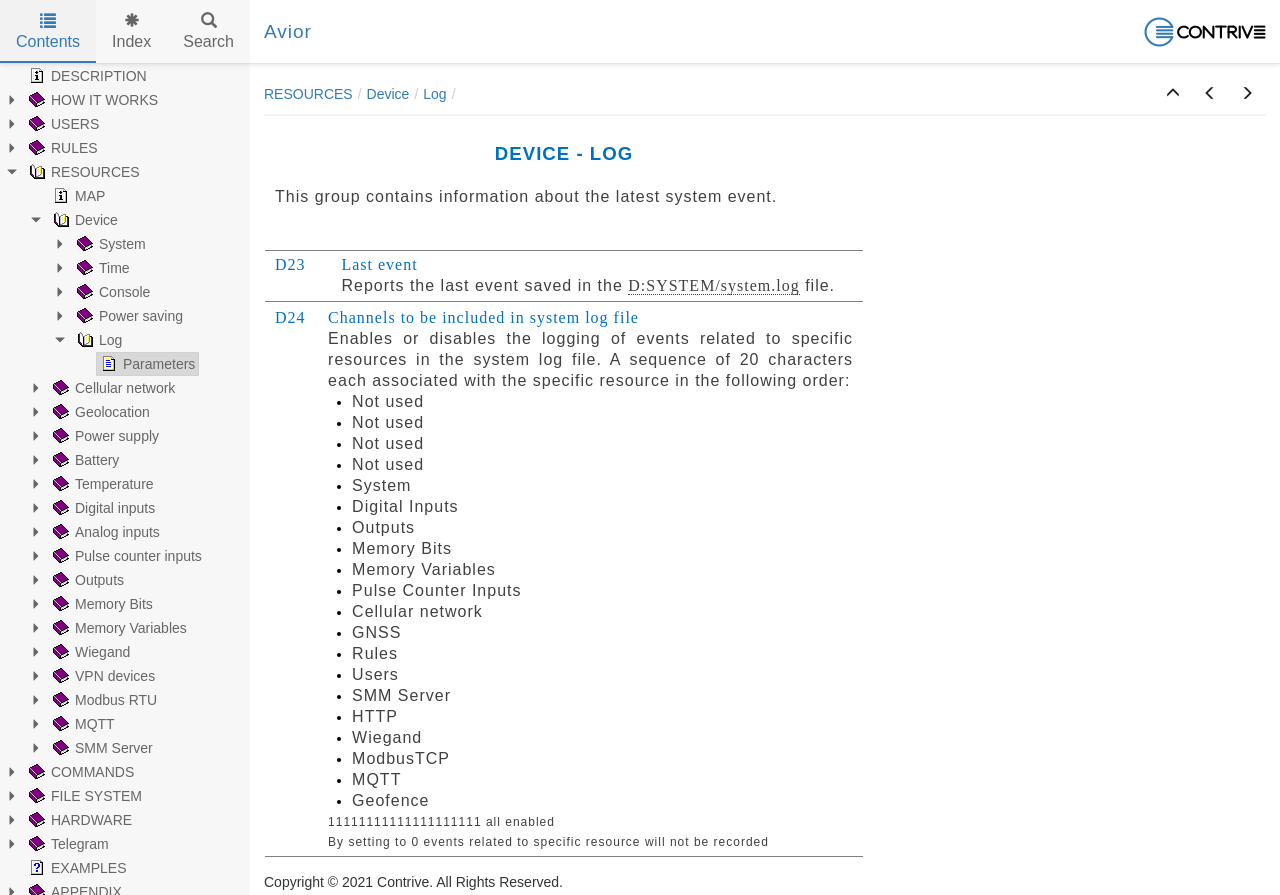What is the purpose of the 'Log' button?
Refer to the image and give a detailed response to the question.

The 'Log' button is likely used to view log files, as it is located near the 'Log' treeitem and has a similar label. The log files may contain information about system events or other relevant data.